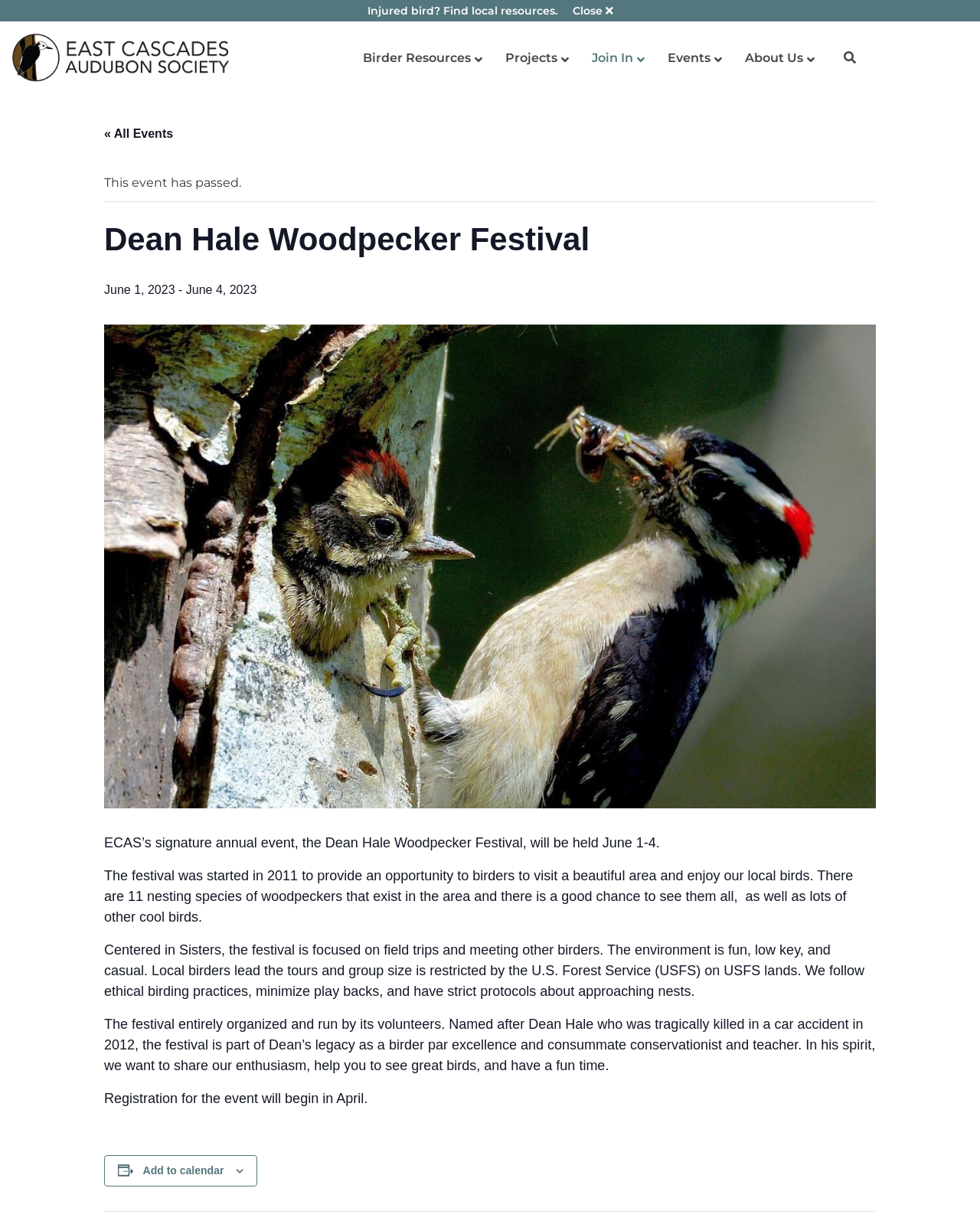Generate a comprehensive caption for the webpage you are viewing.

The webpage is about the Dean Hale Woodpecker Festival, an annual event organized by the East Cascades Audubon Society. At the top left corner, there is a link to the society's website, accompanied by its logo. Below this, there are five navigation links: Birder Resources, Projects, Join In, Events, and About Us, each with an icon. 

To the right of these links, there is a search icon. Below the navigation links, there is a section dedicated to the festival. The title "Dean Hale Woodpecker Festival" is prominently displayed, followed by the dates of the event, June 1-4, 2023. 

A brief description of the festival is provided, explaining its purpose and what attendees can expect. The text is divided into four paragraphs, describing the festival's history, its focus on field trips and meeting other birders, the organization and leadership of the event, and finally, the registration process. 

At the bottom of the page, there are two images and a button to add the event to a calendar. There is also a link to local resources for injured birds at the top right corner, and a "Close" button next to it.